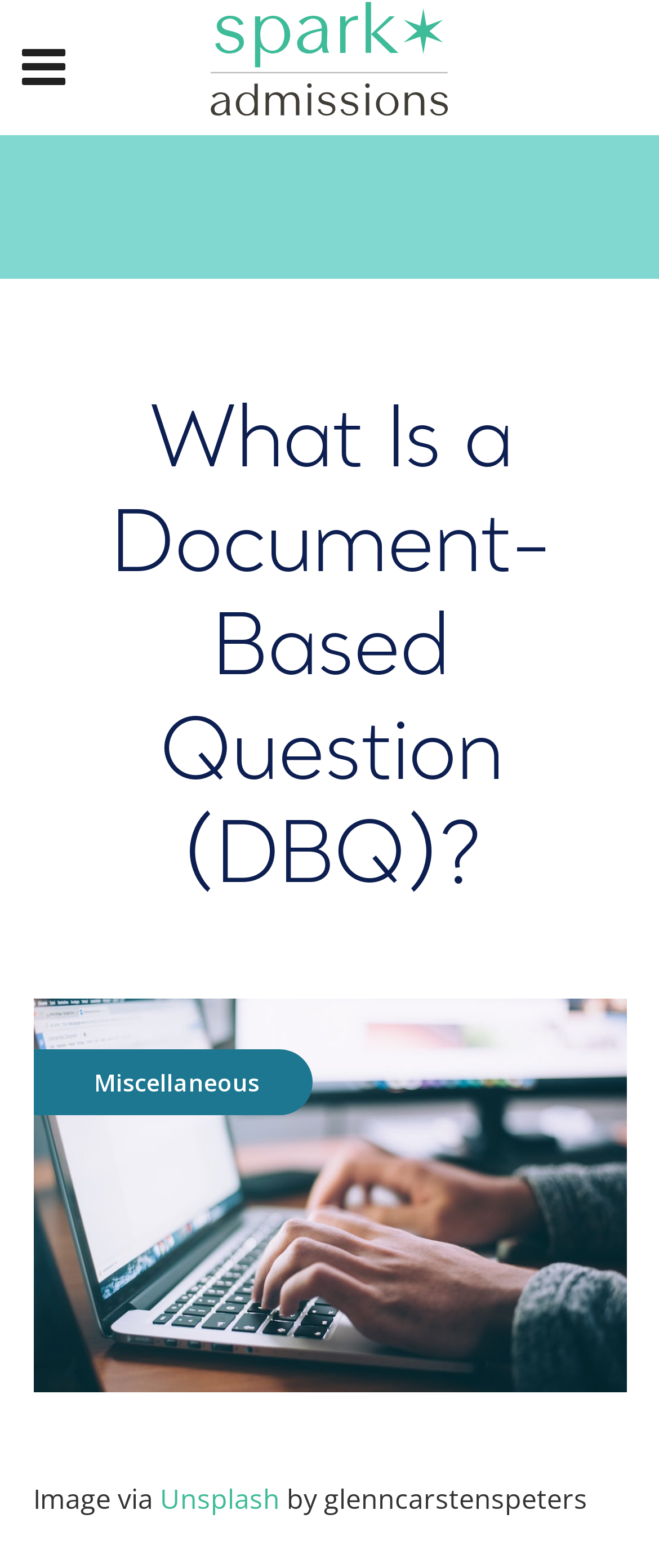Describe all the key features of the webpage in detail.

The webpage is about preparing for AP exams, specifically focusing on document-based questions (DBQs). At the top, there is a heading that reads "What Is a Document-Based Question (DBQ)?" which is centered and takes up most of the width of the page. Below the heading, there is an image of hands typing on a laptop computer, which spans almost the entire width of the page. 

Underneath the image, there is a caption that reads "Image via" followed by a link to "Unsplash" and the photographer's name, "glenncarstenspeters". On the top-right corner, there is a link to a "college transfer counselor" accompanied by a small image.